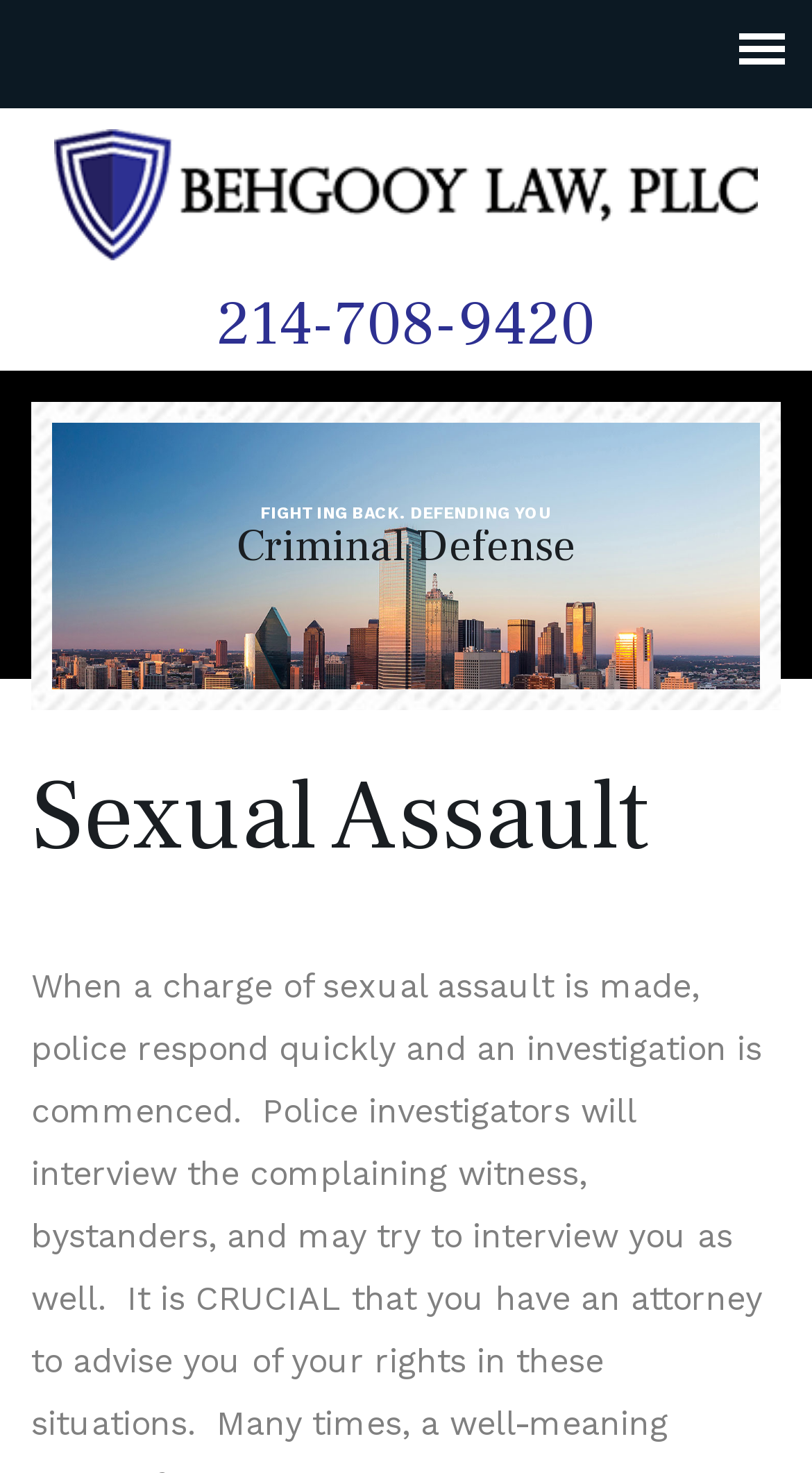Explain the webpage in detail, including its primary components.

The webpage appears to be a law firm's website, specifically focused on sexual assault cases. At the top right corner, there is a link with no text, and next to it, a logo link with an image of the law firm's logo. Below the logo, there is a phone number link, "214-708-9420", positioned in the top half of the page.

Above the center of the page, there is a large image with the text "Sexual Assault" on it. Directly below this image, there are two headings, "FIGHTING BACK. DEFENDING YOU" and "Criminal Defense", which are likely the law firm's tagline and area of expertise, respectively.

Further down the page, there is another heading, "Sexual Assault", which suggests that this webpage is dedicated to providing information and services related to sexual assault cases. Overall, the webpage seems to be promoting the law firm's services, specifically in the area of sexual assault defense.